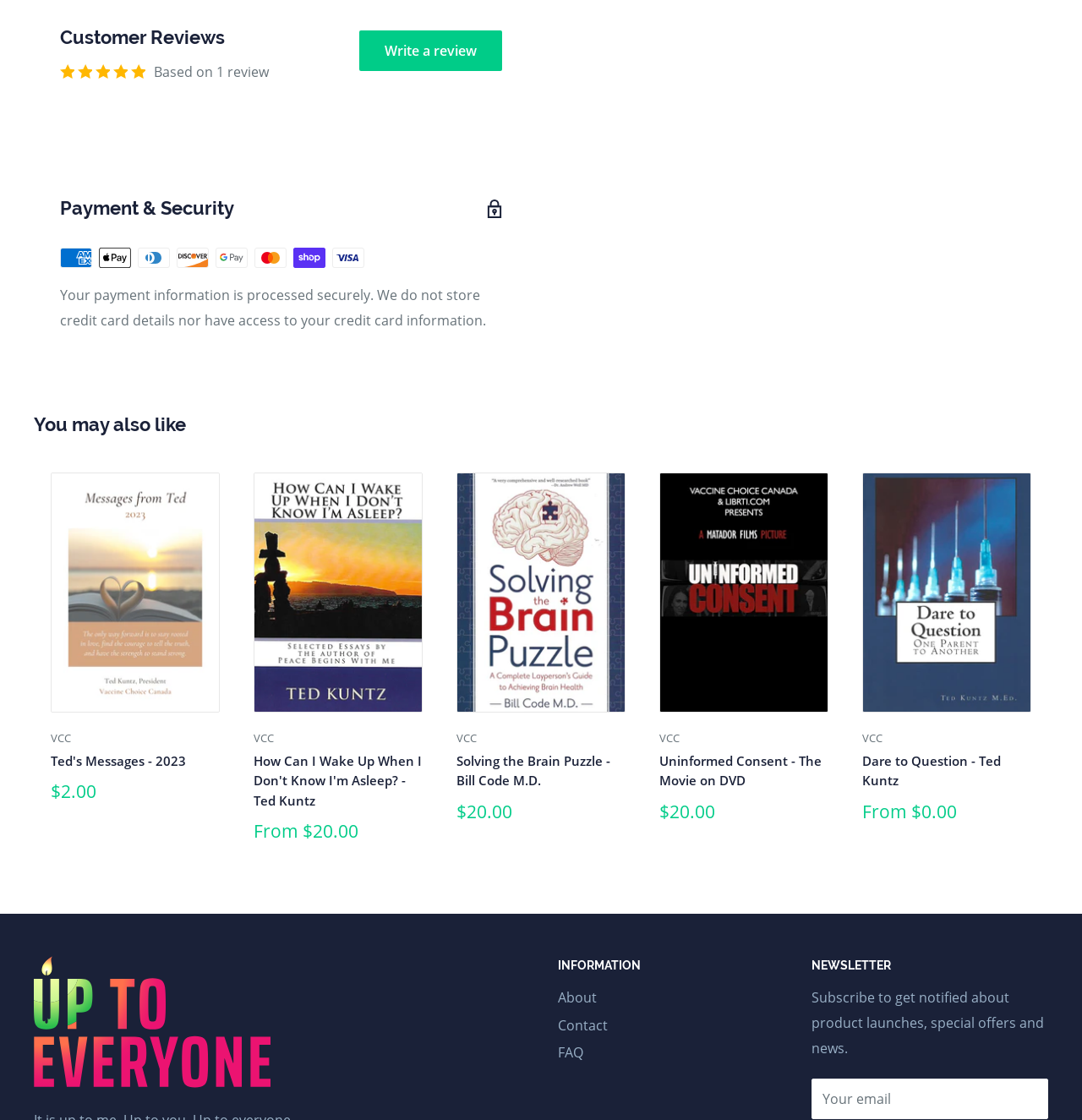Identify the bounding box coordinates of the area that should be clicked in order to complete the given instruction: "Learn more about payment and security". The bounding box coordinates should be four float numbers between 0 and 1, i.e., [left, top, right, bottom].

[0.055, 0.174, 0.216, 0.199]